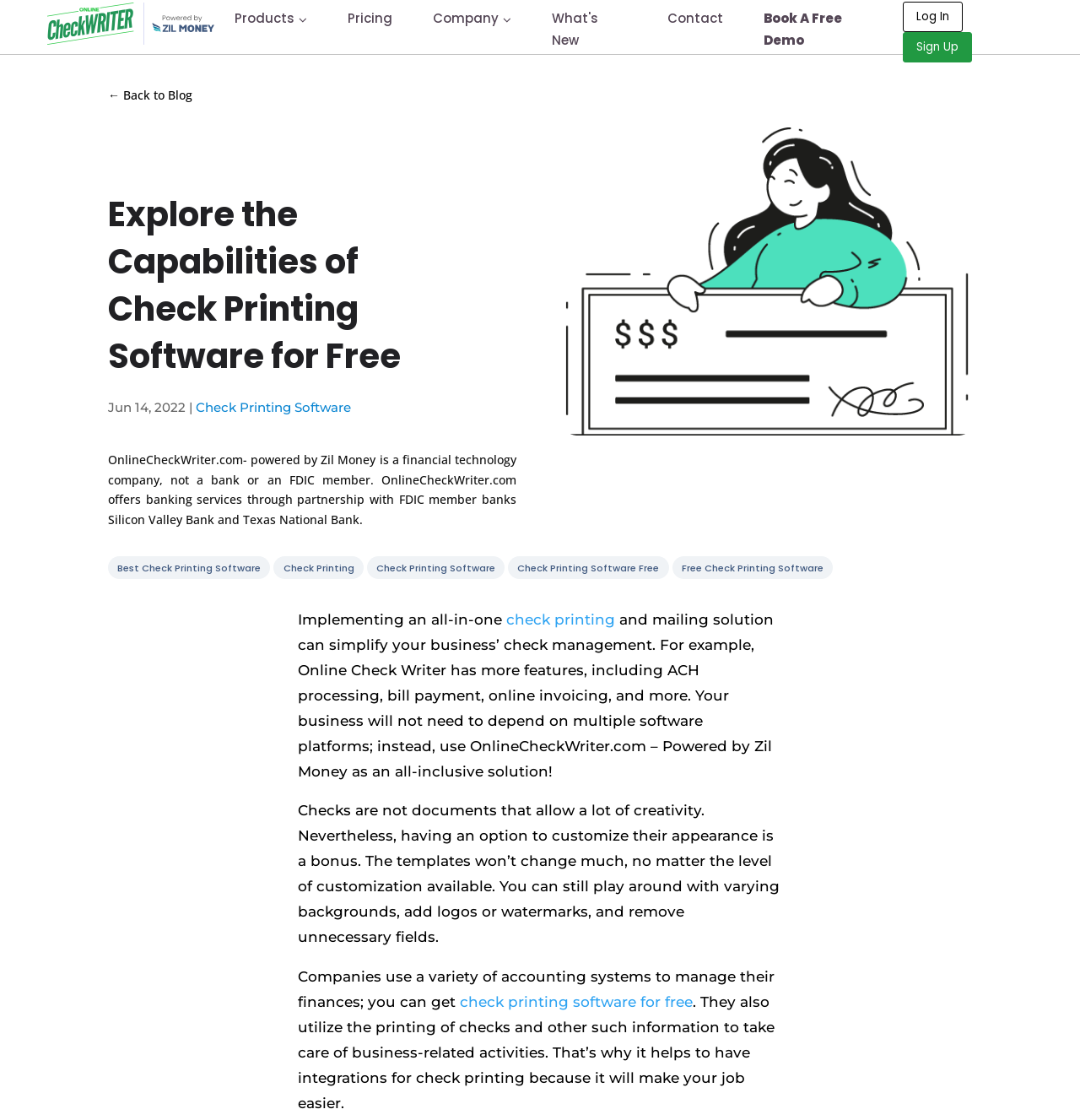Give a concise answer using only one word or phrase for this question:
What feature is mentioned as a bonus in check printing?

Customization